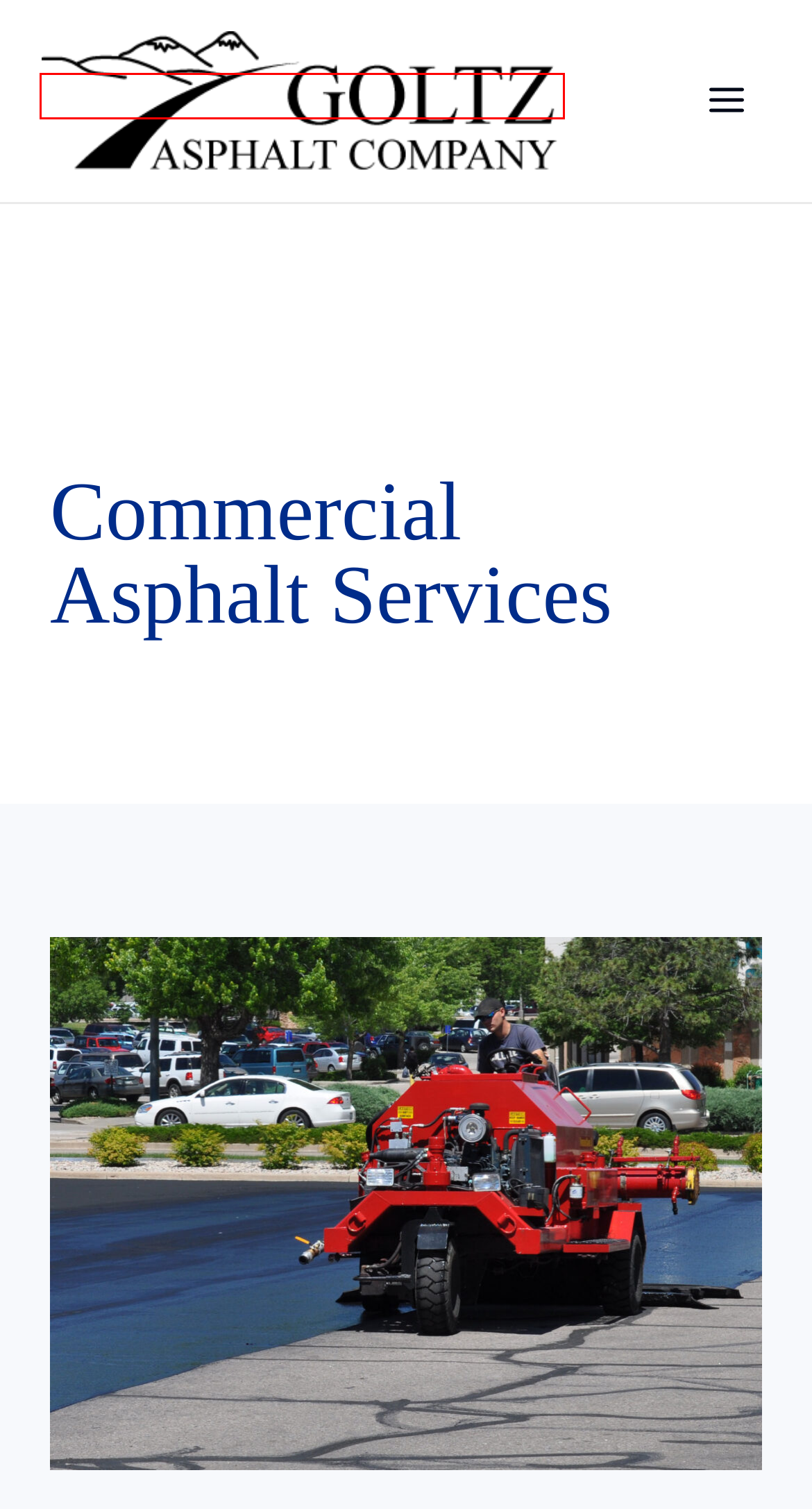You have received a screenshot of a webpage with a red bounding box indicating a UI element. Please determine the most fitting webpage description that matches the new webpage after clicking on the indicated element. The choices are:
A. Crack Sealing - Goltz Asphalt Company
B. Contact - Goltz Asphalt Company
C. Home - Goltz Asphalt Company
D. Municipalities - Goltz Asphalt Company
E. Asphalt Milling - Goltz Asphalt Company
F. About - Goltz Asphalt Company
G. Home Owner Associations - Goltz Asphalt Company
H. Services - Goltz Asphalt Company

C